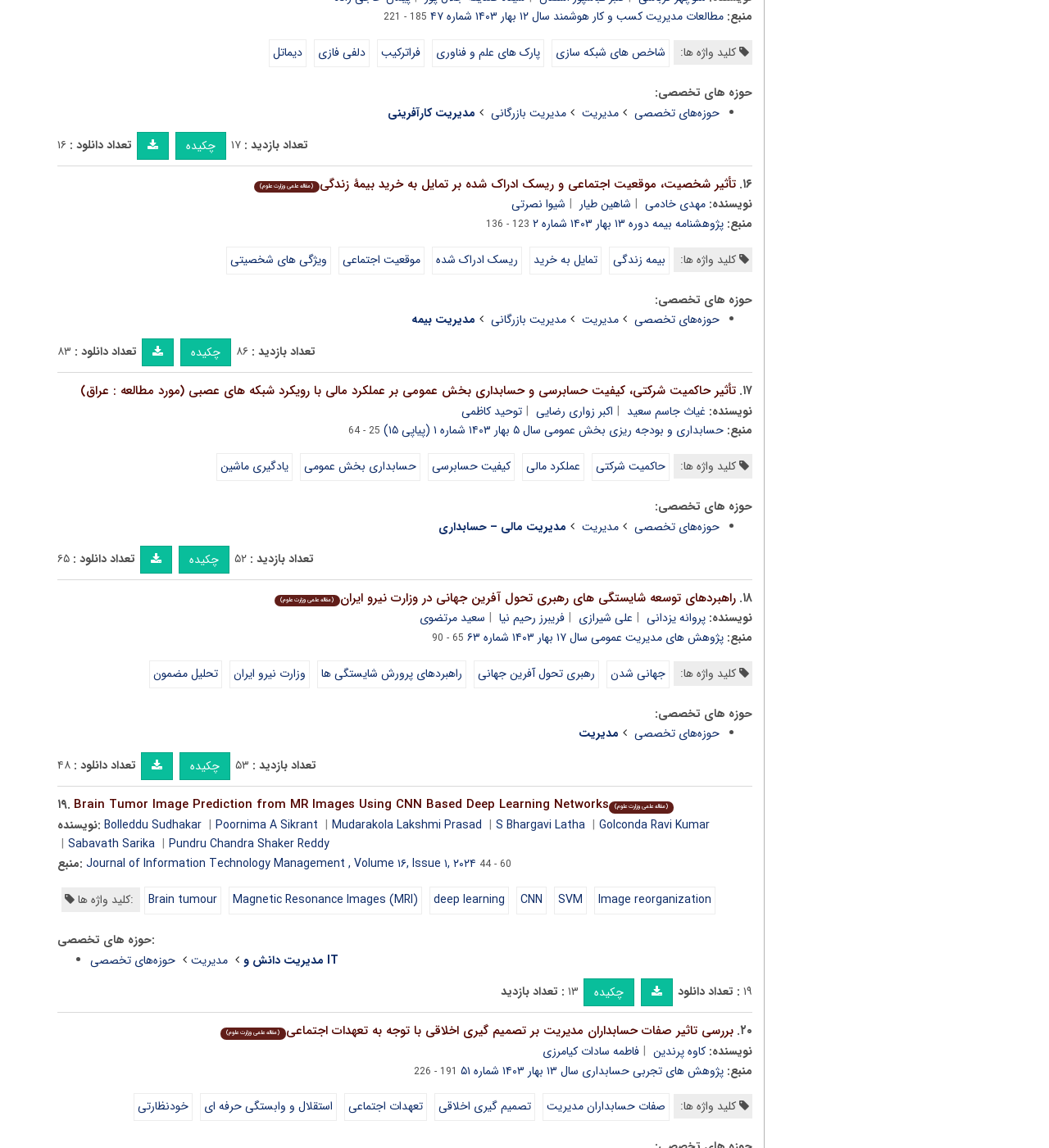Locate the bounding box coordinates of the clickable part needed for the task: "Follow SWISS ART VALUE on Facebook".

None